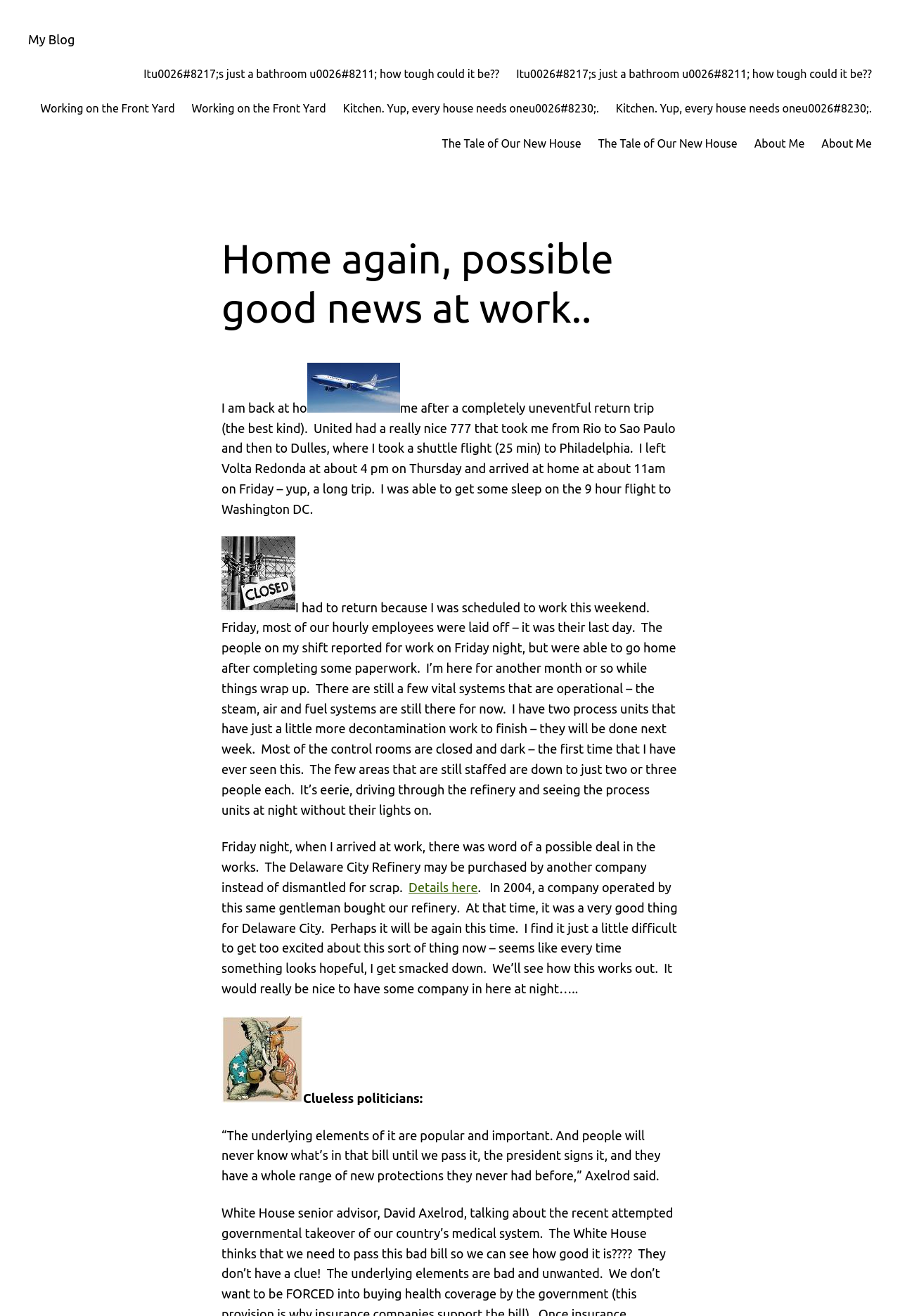Using the details from the image, please elaborate on the following question: What is the quote about in the blockquote?

The blockquote contains the text '“The underlying elements of it are popular and important. And people will never know what’s in that bill until we pass it, the president signs it, and they have a whole range of new protections they never had before,” Axelrod said.' which suggests that the quote is about a bill.